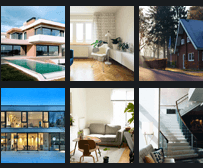Provide a comprehensive description of the image.

The image showcases a beautifully arranged grid of photographs highlighting various aspects of home renovations. In the first row, the left photograph features a modern architectural home with a sleek design and a pool, reflecting contemporary luxury. The center image focuses on an interior space with warm wooden flooring and tasteful furnishings, suggesting a cozy ambiance. The right image captures a serene outdoor scene of a tree-lined street, perfectly representing tranquil suburban living.

The second row starts with a striking photograph of a stunning glass-fronted home that emphasizes spaciousness and modern aesthetics. The middle image invites viewers into a chic living room adorned with stylish decor and greenery, evoking comfort and sophistication. Finally, the right image presents a well-lit staircase with elegant design elements, illustrating thoughtful interior architecture that leads to further living spaces.

These images collectively convey the transformative power of renovation, showcasing a variety of styles and settings that cater to diverse tastes and preferences in home design.